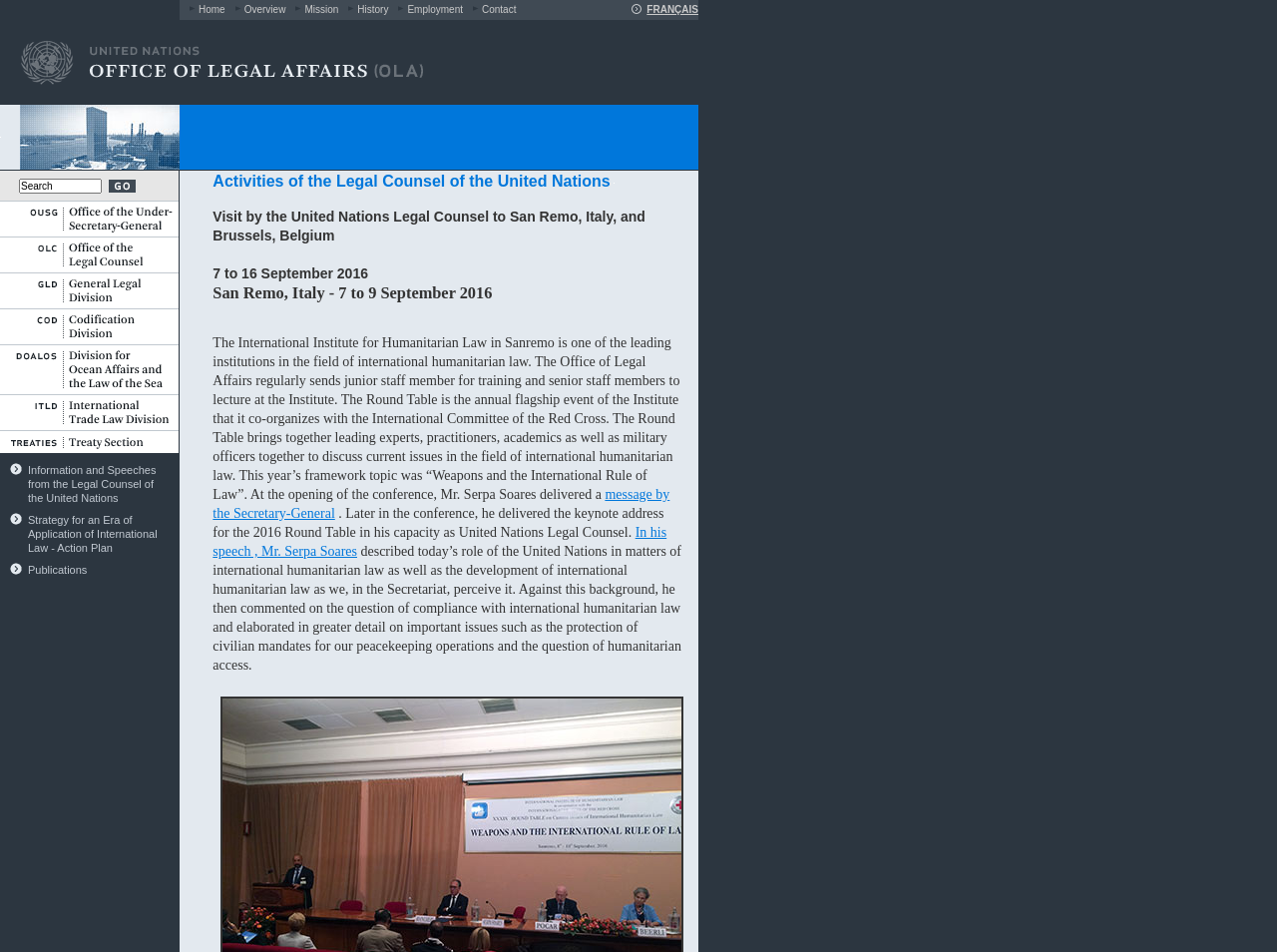Based on the image, provide a detailed and complete answer to the question: 
What is the purpose of the search bar?

The search bar is located in the middle of the webpage, and it has a submit button next to it. This suggests that the purpose of the search bar is to allow users to search the website for specific content.